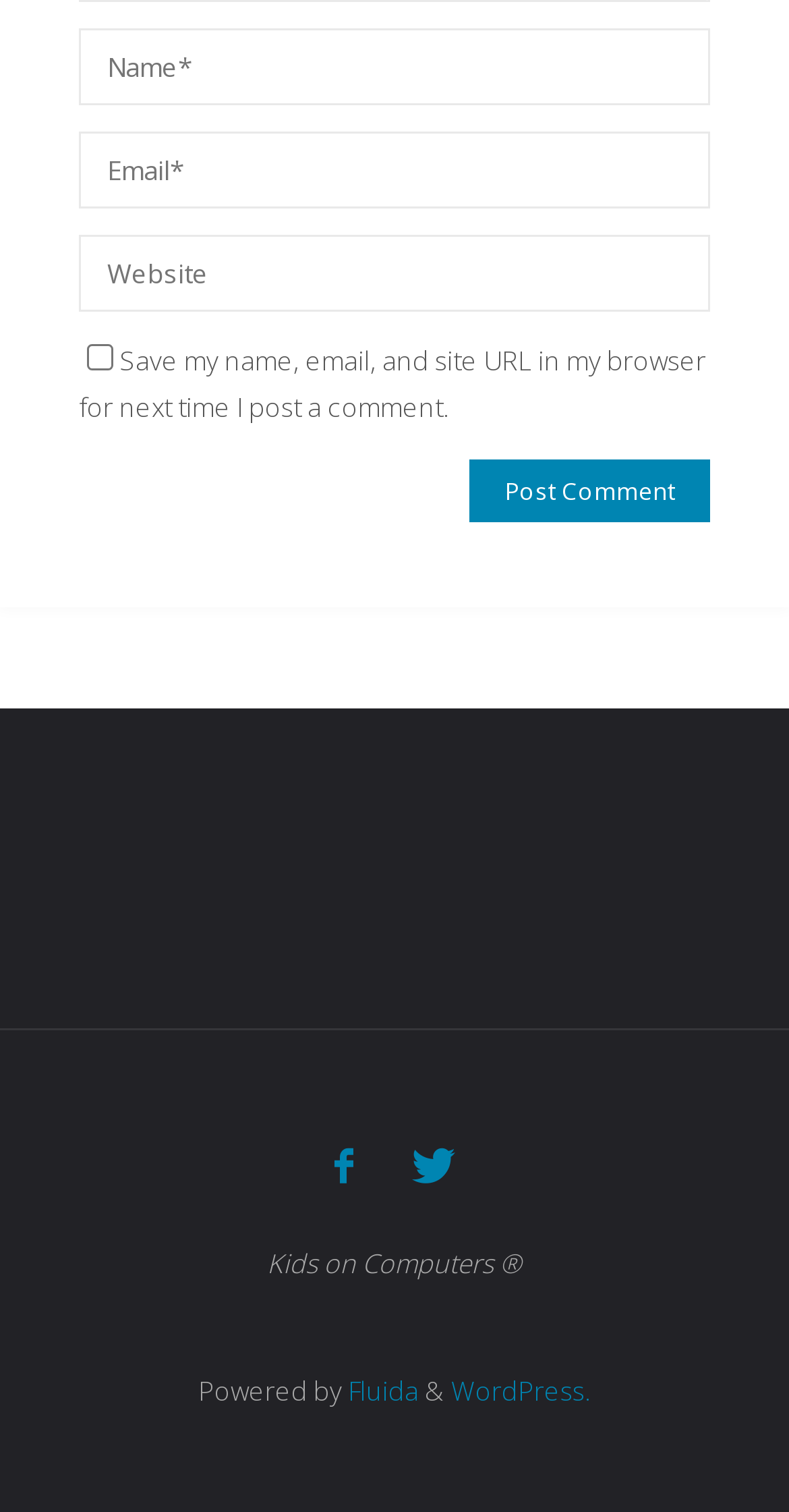Answer in one word or a short phrase: 
What is the link at the bottom left?

Back to Top